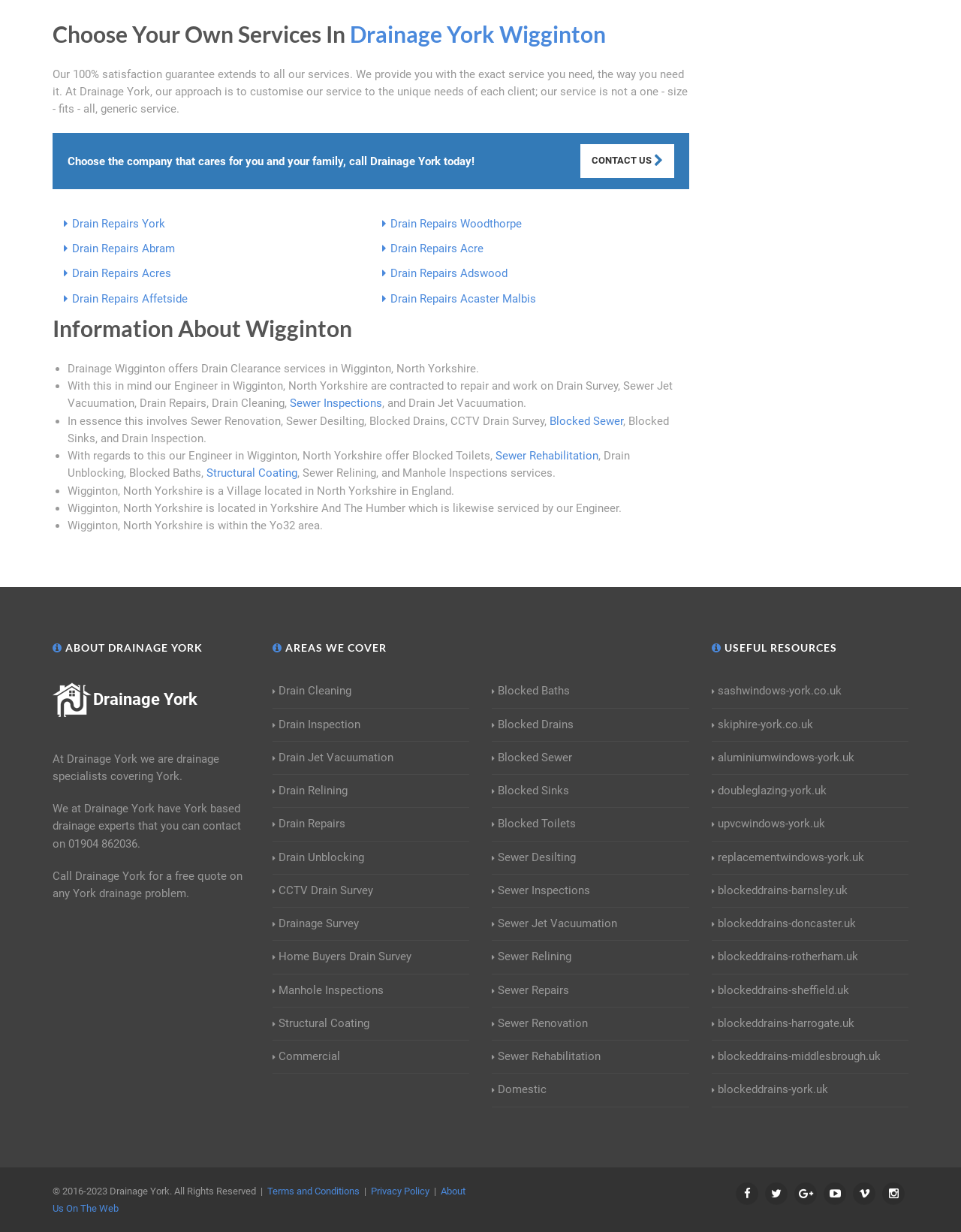Pinpoint the bounding box coordinates of the clickable area necessary to execute the following instruction: "Choose 'Drain Repairs York'". The coordinates should be given as four float numbers between 0 and 1, namely [left, top, right, bottom].

[0.075, 0.176, 0.172, 0.187]